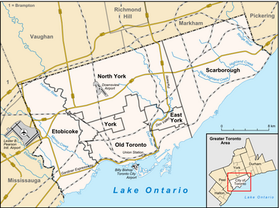How many districts are mentioned in the caption?
Refer to the image and provide a thorough answer to the question.

Upon reading the caption, I counted the number of districts mentioned, which are North York, Scarborough, Etobicoke, Old Toronto, and East York. These five districts are explicitly listed in the caption, enabling me to provide the correct count.